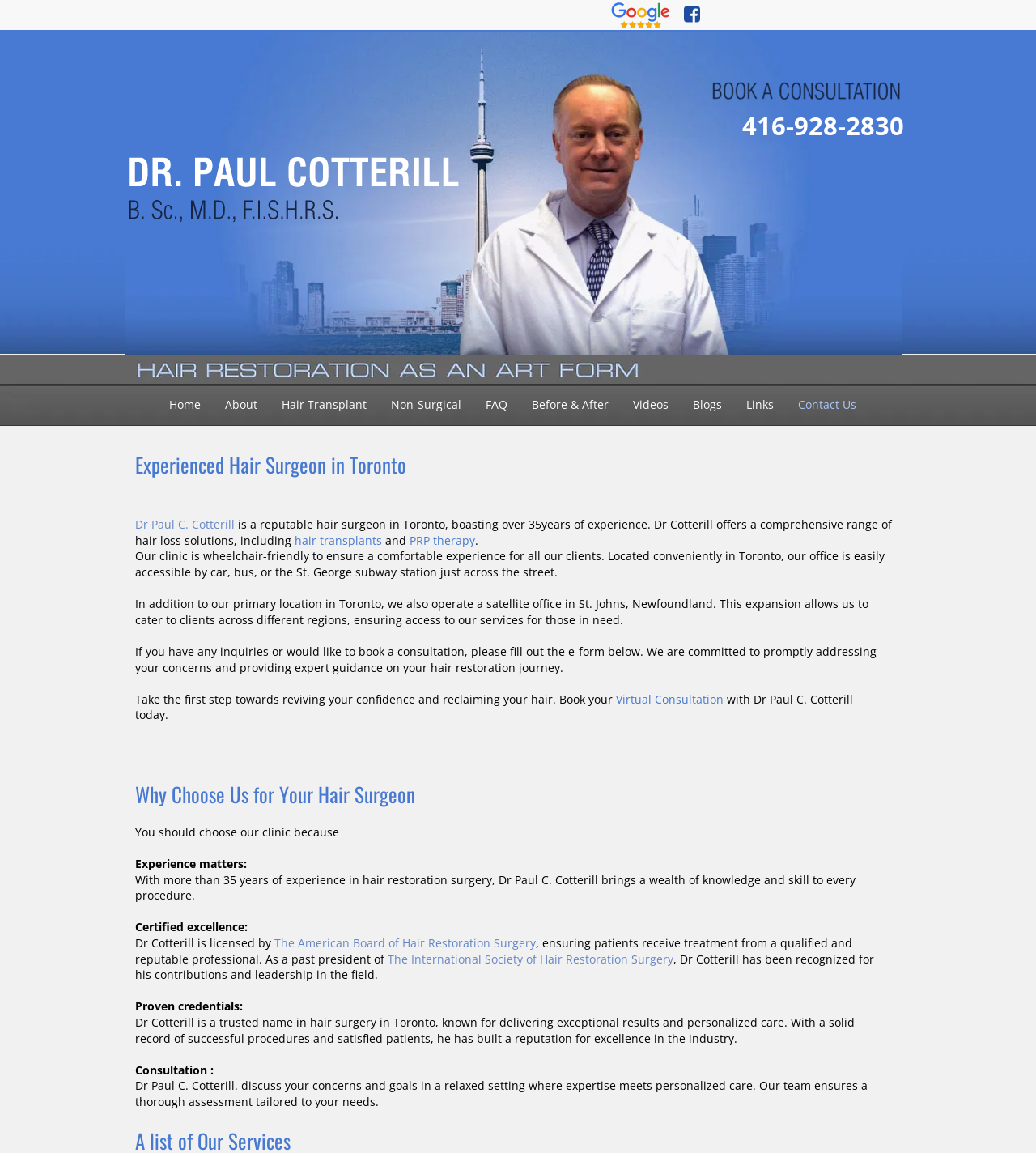Determine the bounding box coordinates for the clickable element required to fulfill the instruction: "Learn more about hair transplants". Provide the coordinates as four float numbers between 0 and 1, i.e., [left, top, right, bottom].

[0.284, 0.462, 0.369, 0.475]